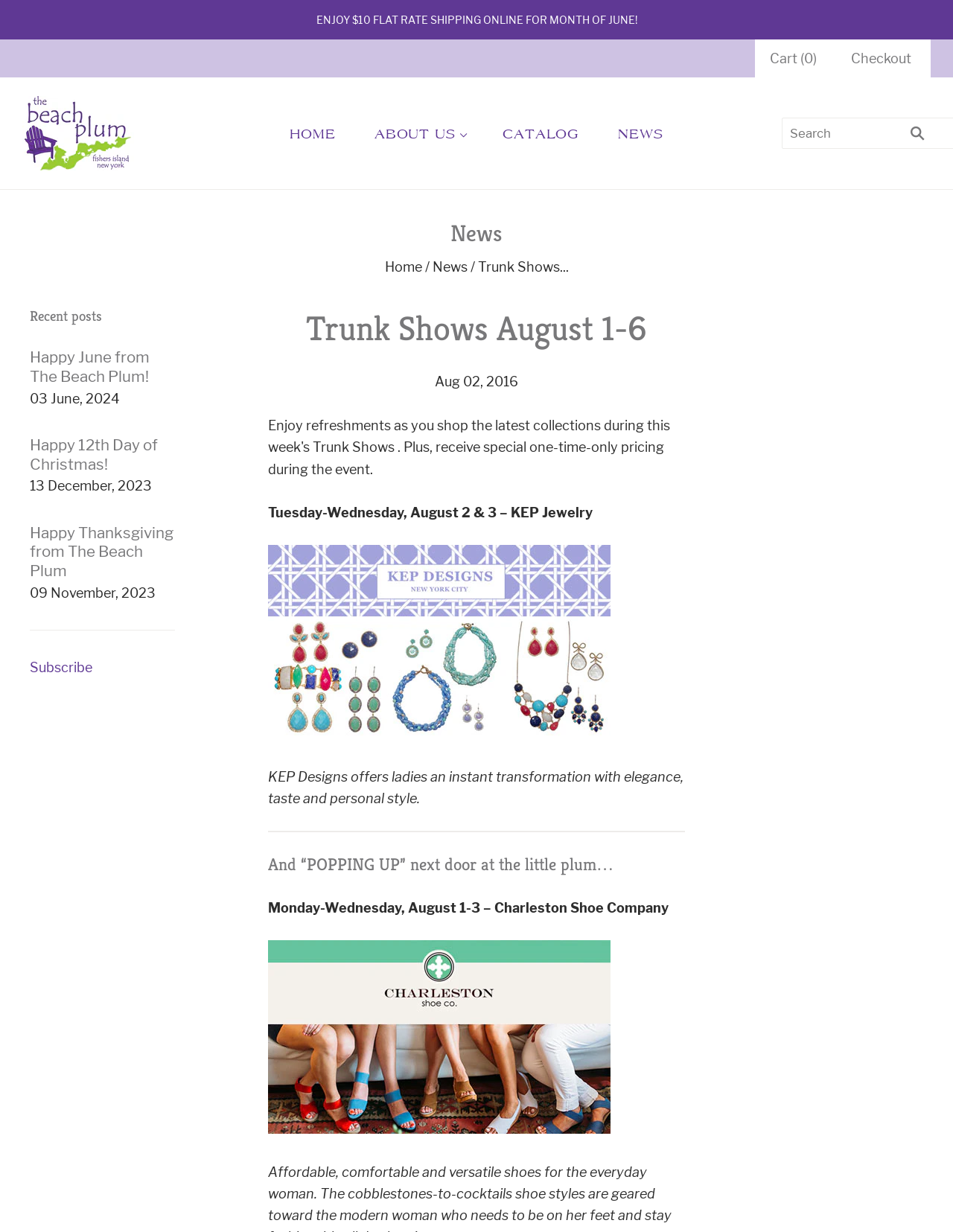Please find the bounding box coordinates in the format (top-left x, top-left y, bottom-right x, bottom-right y) for the given element description. Ensure the coordinates are floating point numbers between 0 and 1. Description: Happy 12th Day of Christmas!

[0.031, 0.353, 0.166, 0.384]